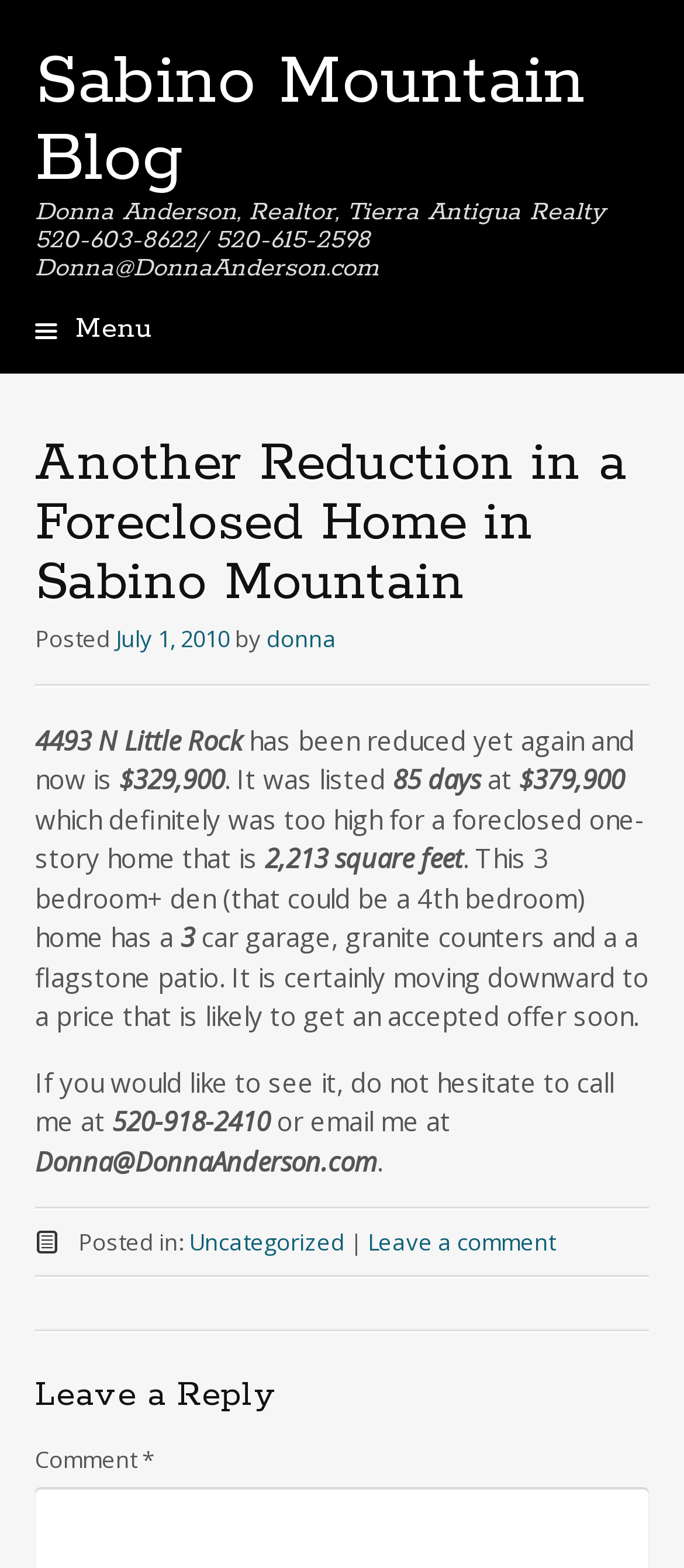Determine the bounding box for the UI element described here: "Uncategorized".

[0.276, 0.782, 0.505, 0.802]